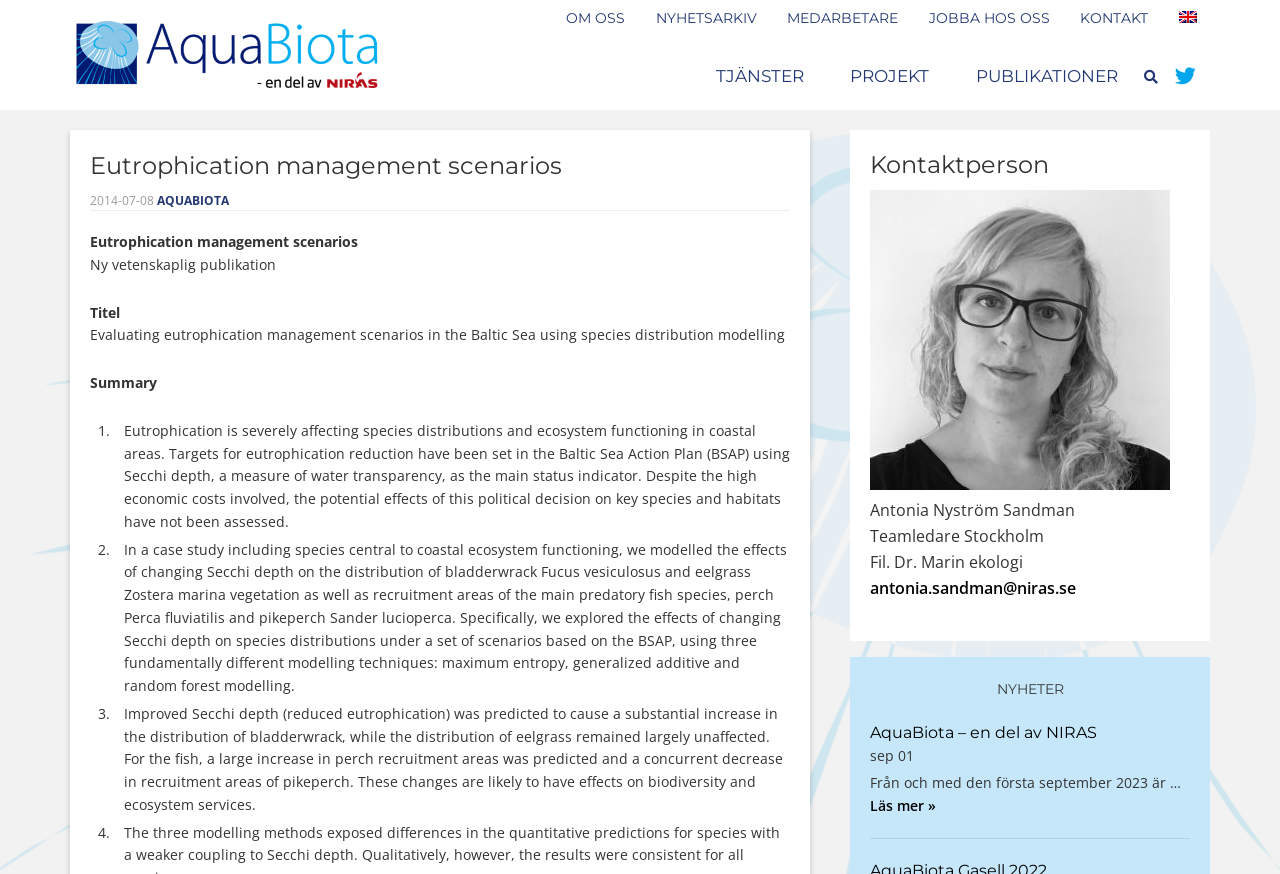What is the name of the organization?
Please describe in detail the information shown in the image to answer the question.

The name of the organization can be found in the top-left corner of the webpage, where it is written as 'Eutrophication management scenarios - AquaBiota'.